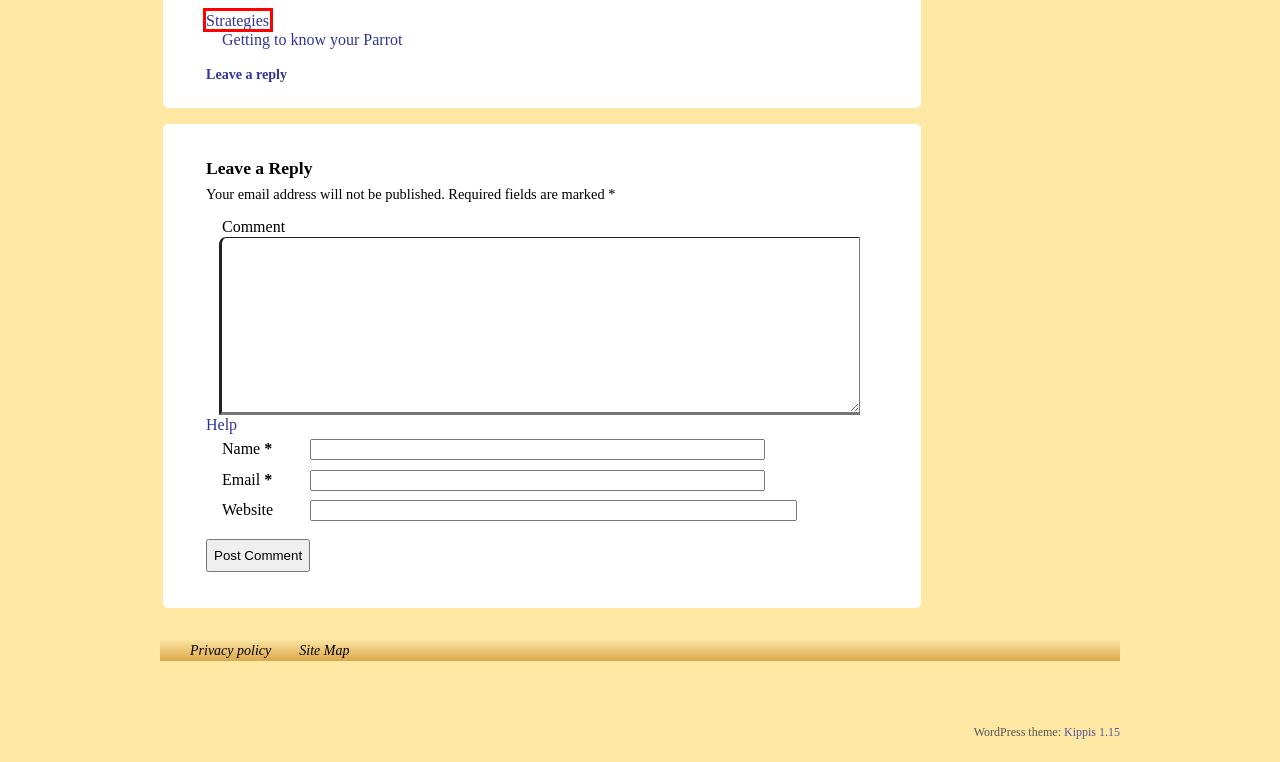You are provided with a screenshot of a webpage that includes a red rectangle bounding box. Please choose the most appropriate webpage description that matches the new webpage after clicking the element within the red bounding box. Here are the candidates:
A. Who are we? | Itchy Nomads
B. Itchy Nomads | Adventures in Life
C. Privacy policy | Itchy Nomads
D. Itchy Nomads
E. Strategies | Itchy Nomads
F. Stories and Interviews | Itchy Nomads
G. Site Map | Itchy Nomads
H. Resources | Itchy Nomads

E